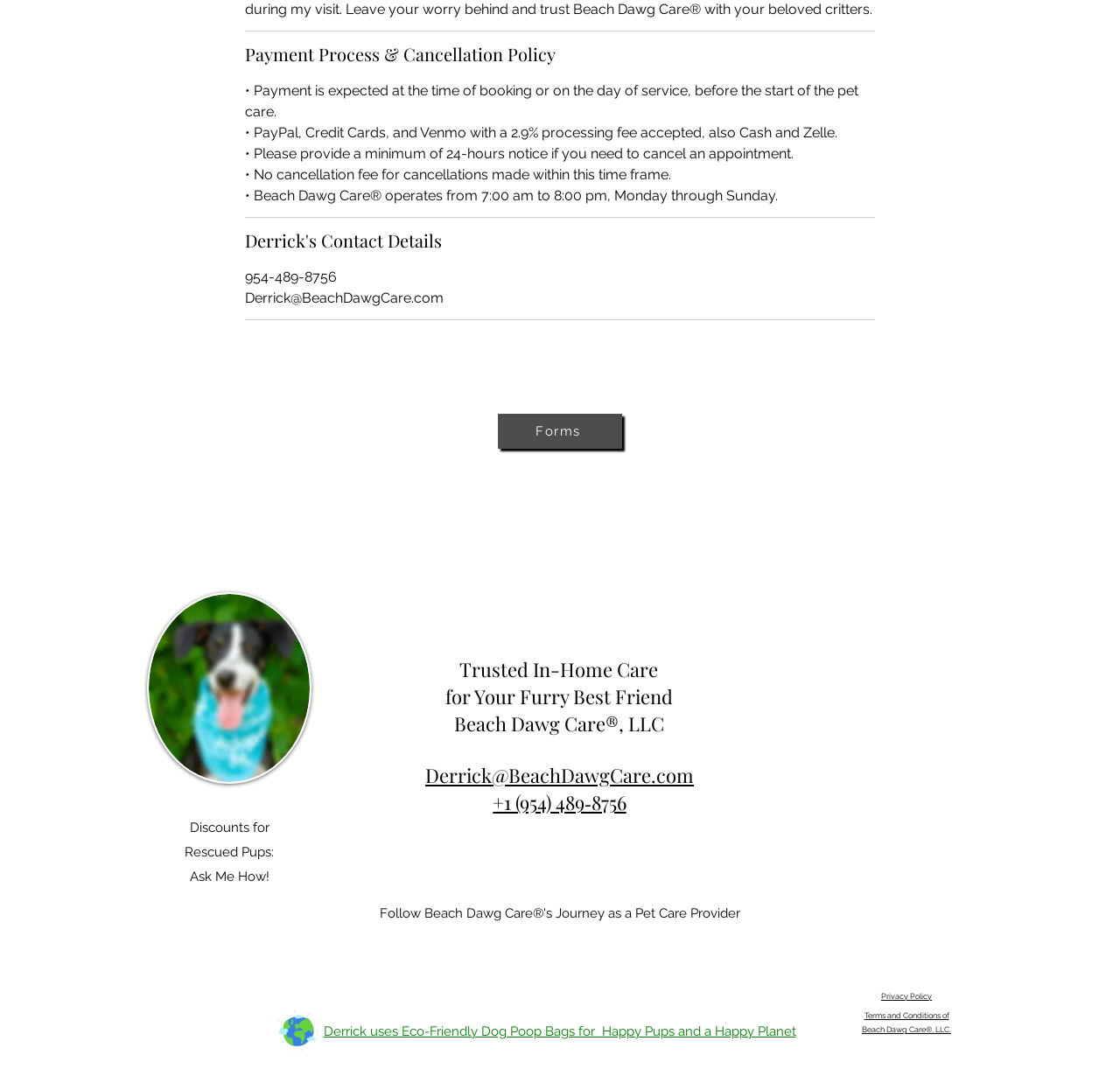Given the element description Search, specify the bounding box coordinates of the corresponding UI element in the format (top-left x, top-left y, bottom-right x, bottom-right y). All values must be between 0 and 1.

None